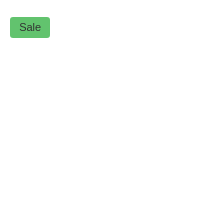Refer to the image and provide an in-depth answer to the question:
What is the purpose of the badge?

The badge is designed to draw attention to special offers or discounts available on selected products, which is stated in the caption, implying that its purpose is to highlight ongoing sales and entice potential customers.